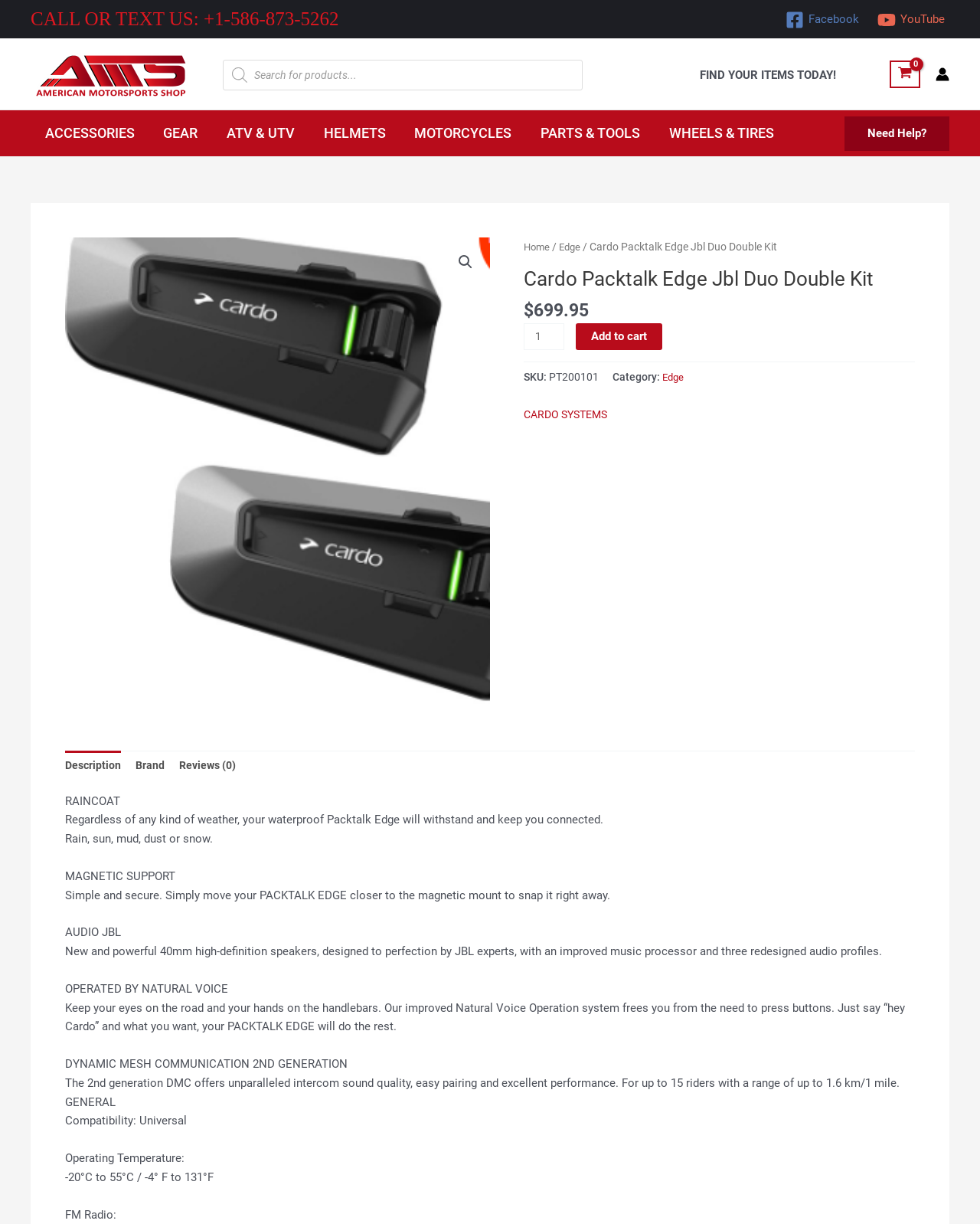Identify the bounding box coordinates for the UI element that matches this description: "aria-label="View Shopping Cart, empty"".

[0.908, 0.05, 0.939, 0.072]